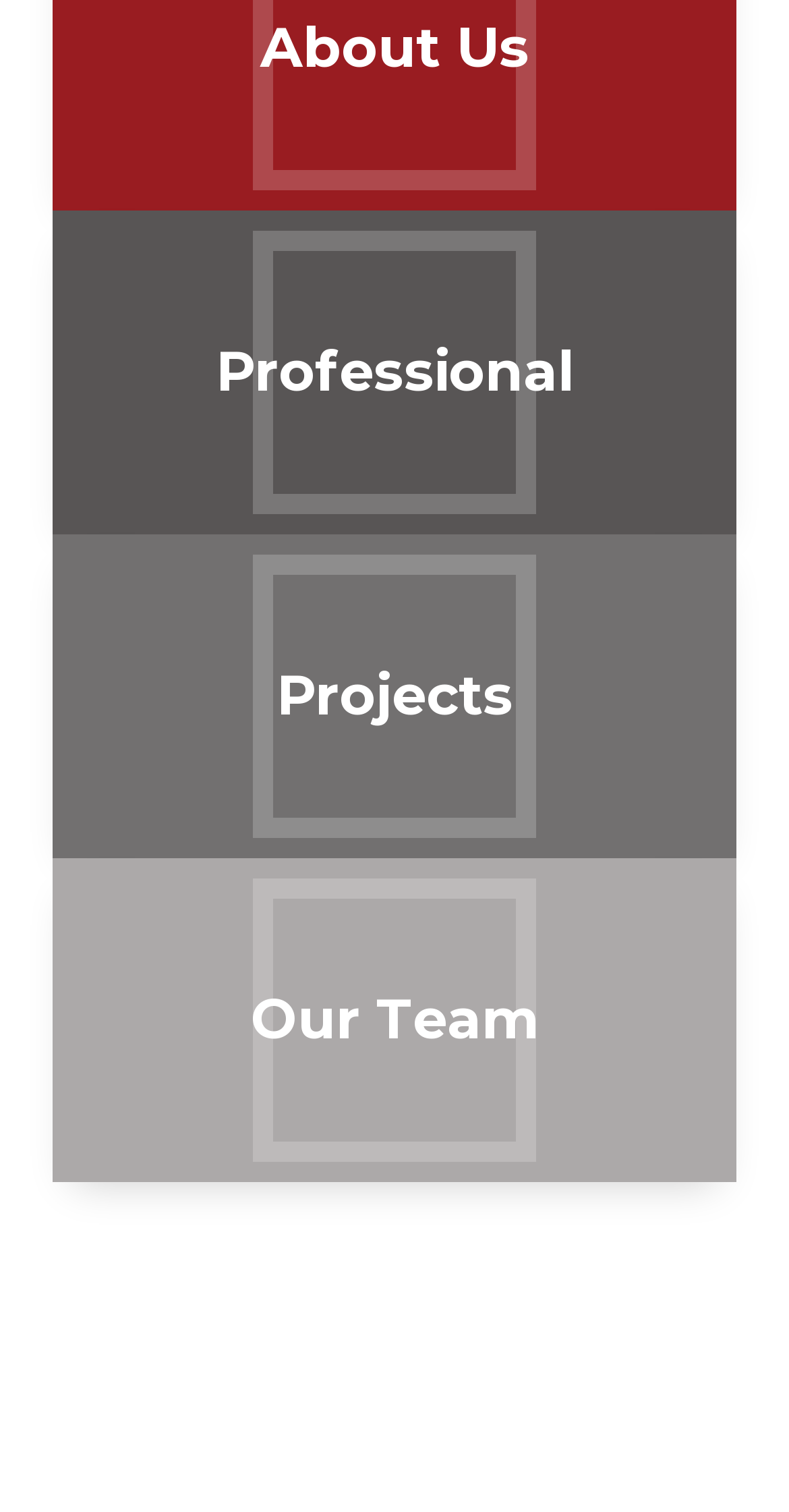What is the last main section? Based on the screenshot, please respond with a single word or phrase.

Our Team